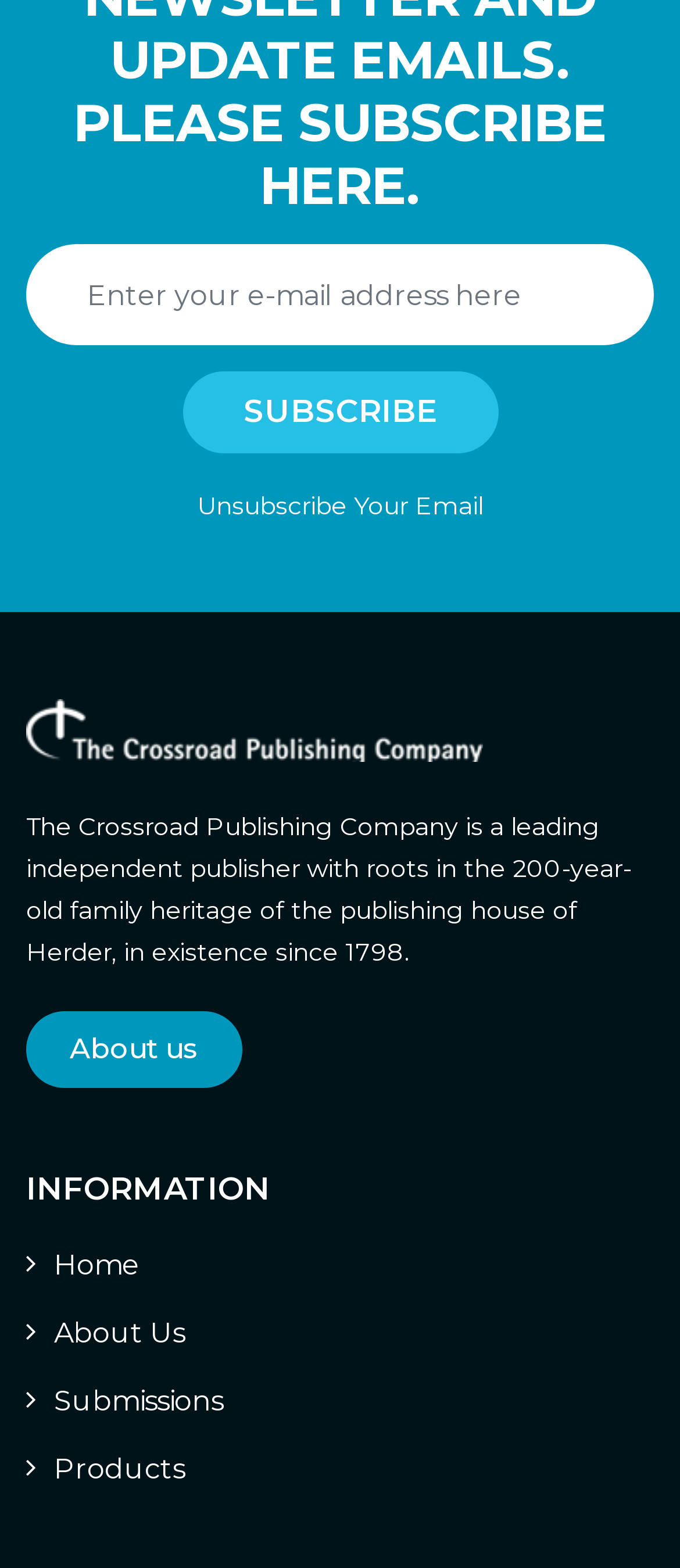Given the webpage screenshot and the description, determine the bounding box coordinates (top-left x, top-left y, bottom-right x, bottom-right y) that define the location of the UI element matching this description: Unsubscribe Your Email

[0.29, 0.313, 0.71, 0.333]